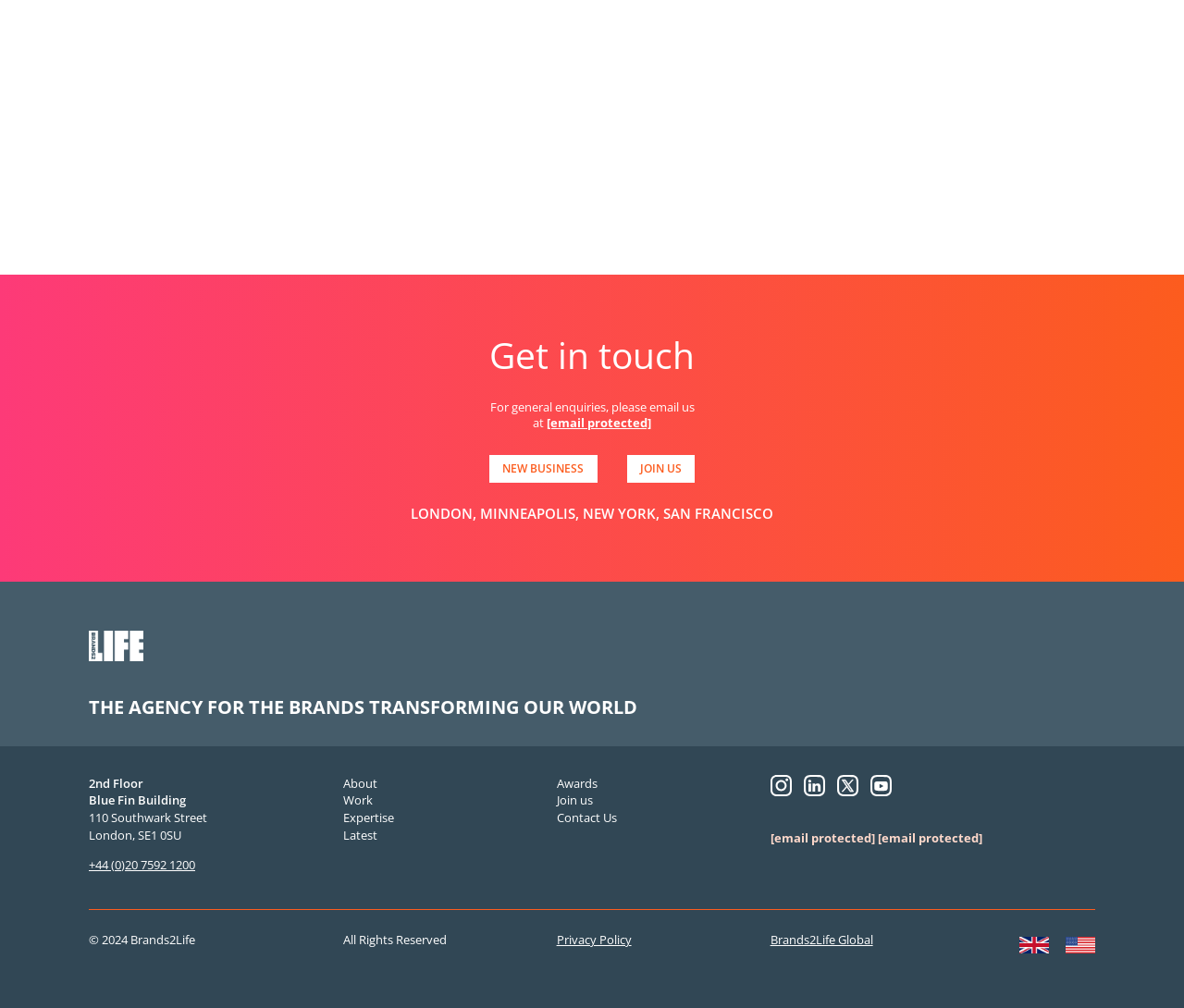Based on the element description "Work", predict the bounding box coordinates of the UI element.

[0.289, 0.786, 0.314, 0.802]